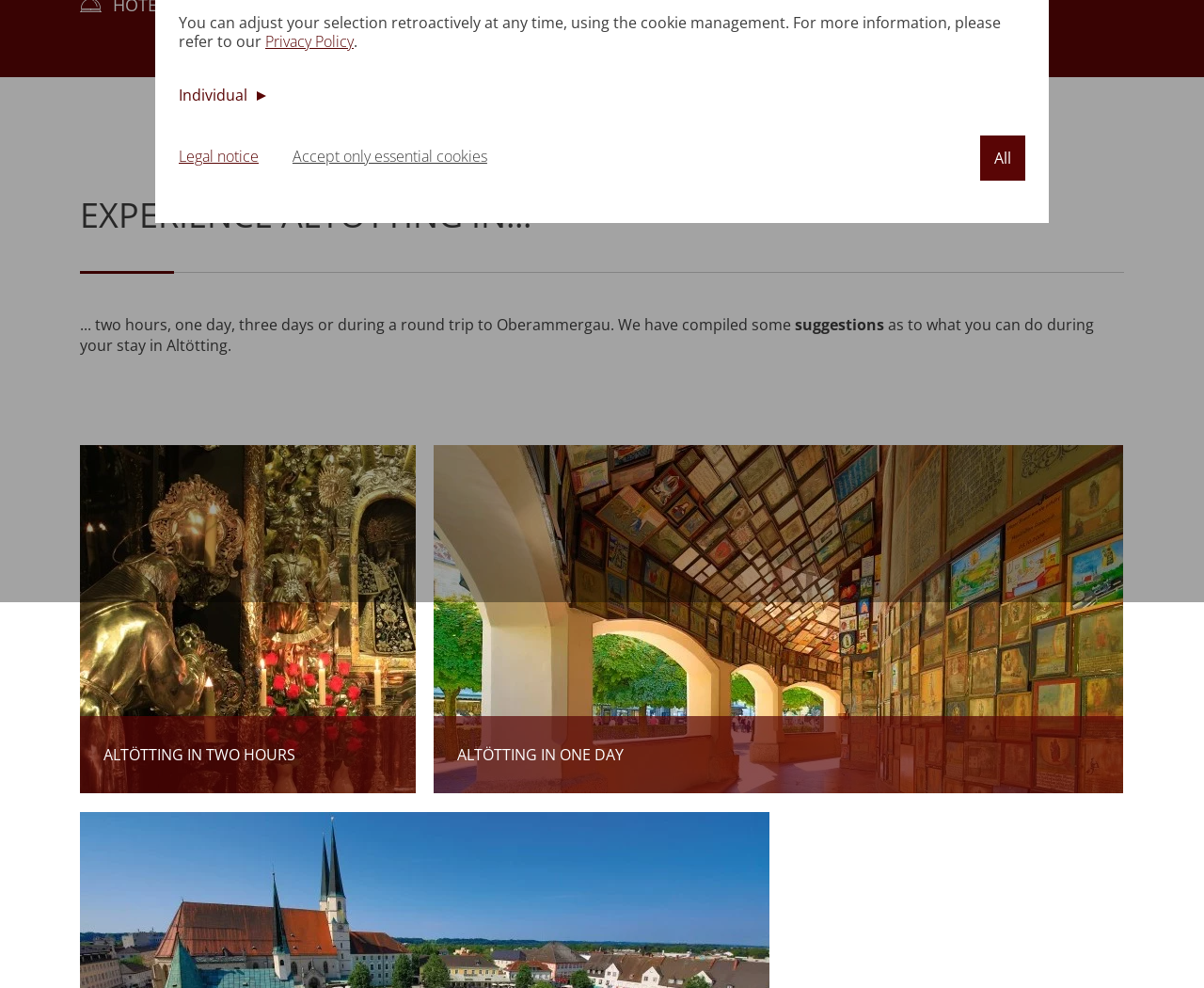Please specify the bounding box coordinates in the format (top-left x, top-left y, bottom-right x, bottom-right y), with all values as floating point numbers between 0 and 1. Identify the bounding box of the UI element described by: Privacy Policy

[0.22, 0.031, 0.294, 0.052]